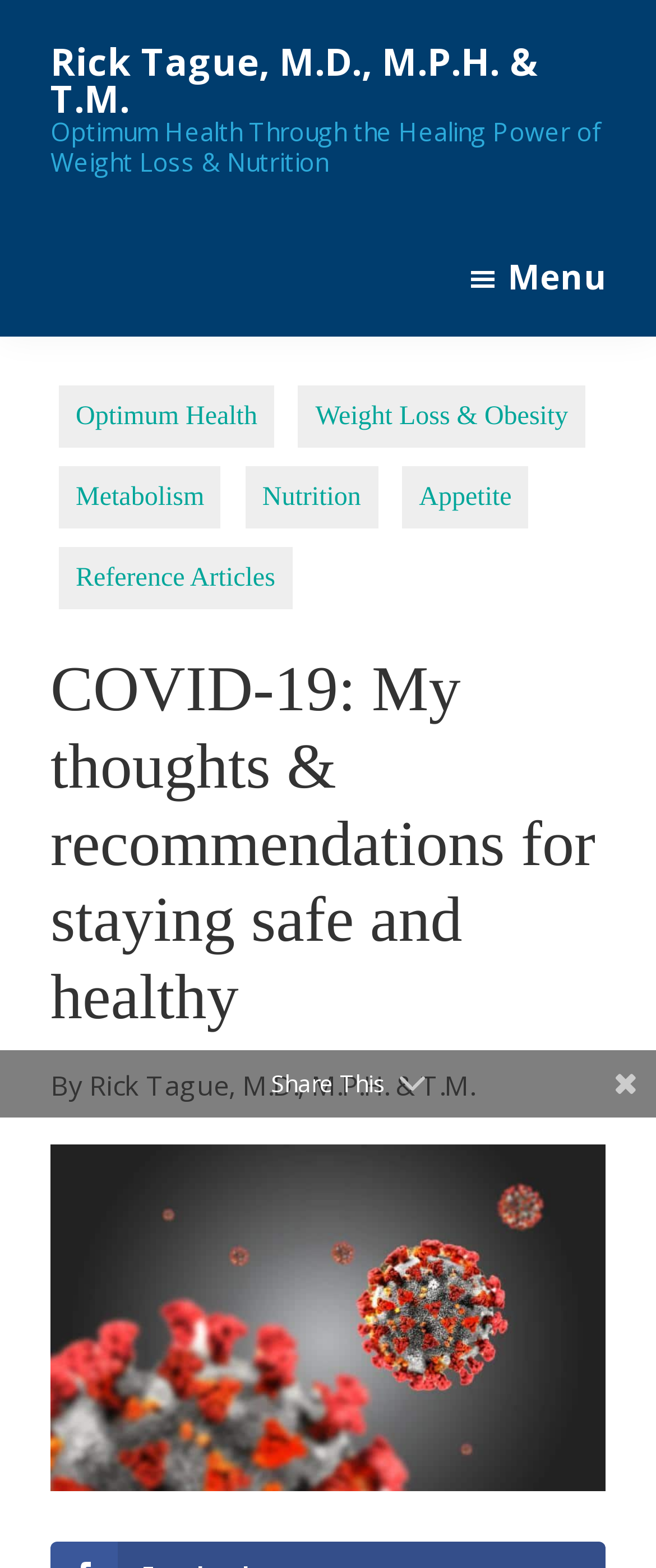Find the bounding box coordinates of the clickable element required to execute the following instruction: "Share this page". Provide the coordinates as four float numbers between 0 and 1, i.e., [left, top, right, bottom].

[0.413, 0.681, 0.587, 0.701]